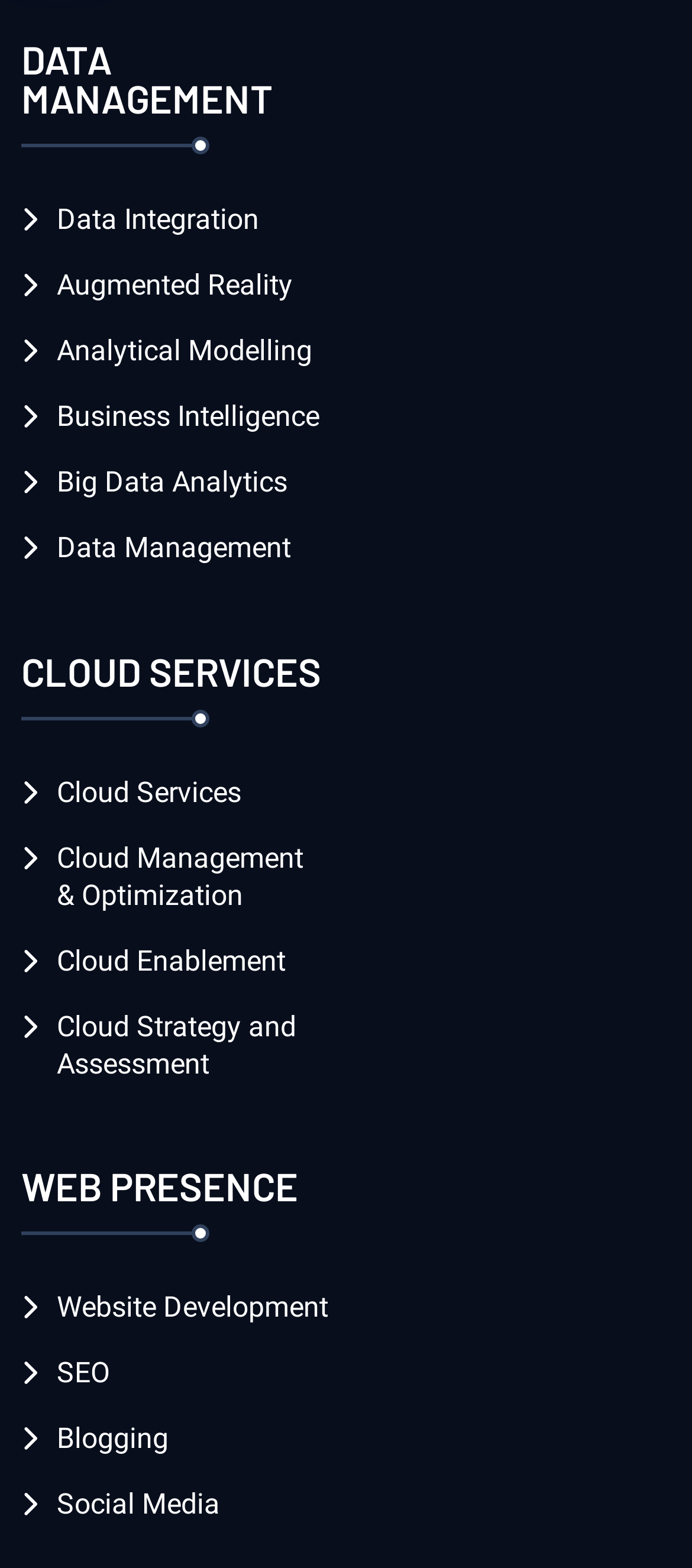Pinpoint the bounding box coordinates of the clickable area needed to execute the instruction: "Click on Data Integration". The coordinates should be specified as four float numbers between 0 and 1, i.e., [left, top, right, bottom].

[0.031, 0.128, 0.374, 0.152]